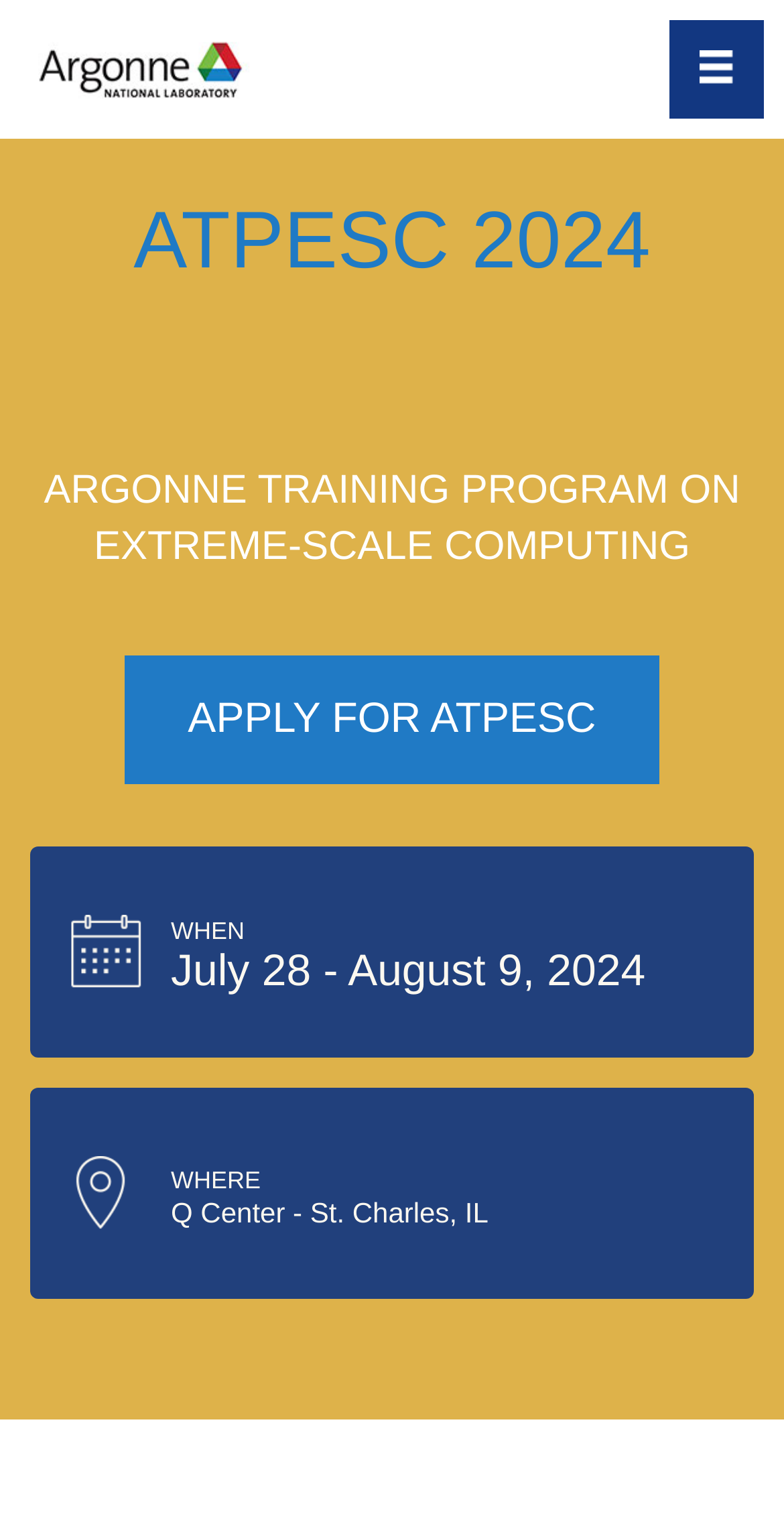Offer an extensive depiction of the webpage and its key elements.

The webpage is about the Argonne Training Program on Extreme-Scale Computing (ATPESC). At the top left corner, there is a logo of the program, accompanied by a link with the same name. To the right of the logo, there is a button labeled "Toggle navigation". 

Below the logo, there is a prominent heading "ATPESC 2024" that spans almost the entire width of the page. Underneath the heading, there is a static text "ARGONNE TRAINING PROGRAM ON EXTREME-SCALE COMPUTING" that occupies a significant portion of the page.

On the right side of the page, there is a call-to-action link "APPLY FOR ATPESC". Below this link, there are two tables with information about the program. The first table contains the details "WHEN" and "July 28 - August 9, 2024", while the second table has the information "WHERE" and "Q Center - St. Charles, IL".